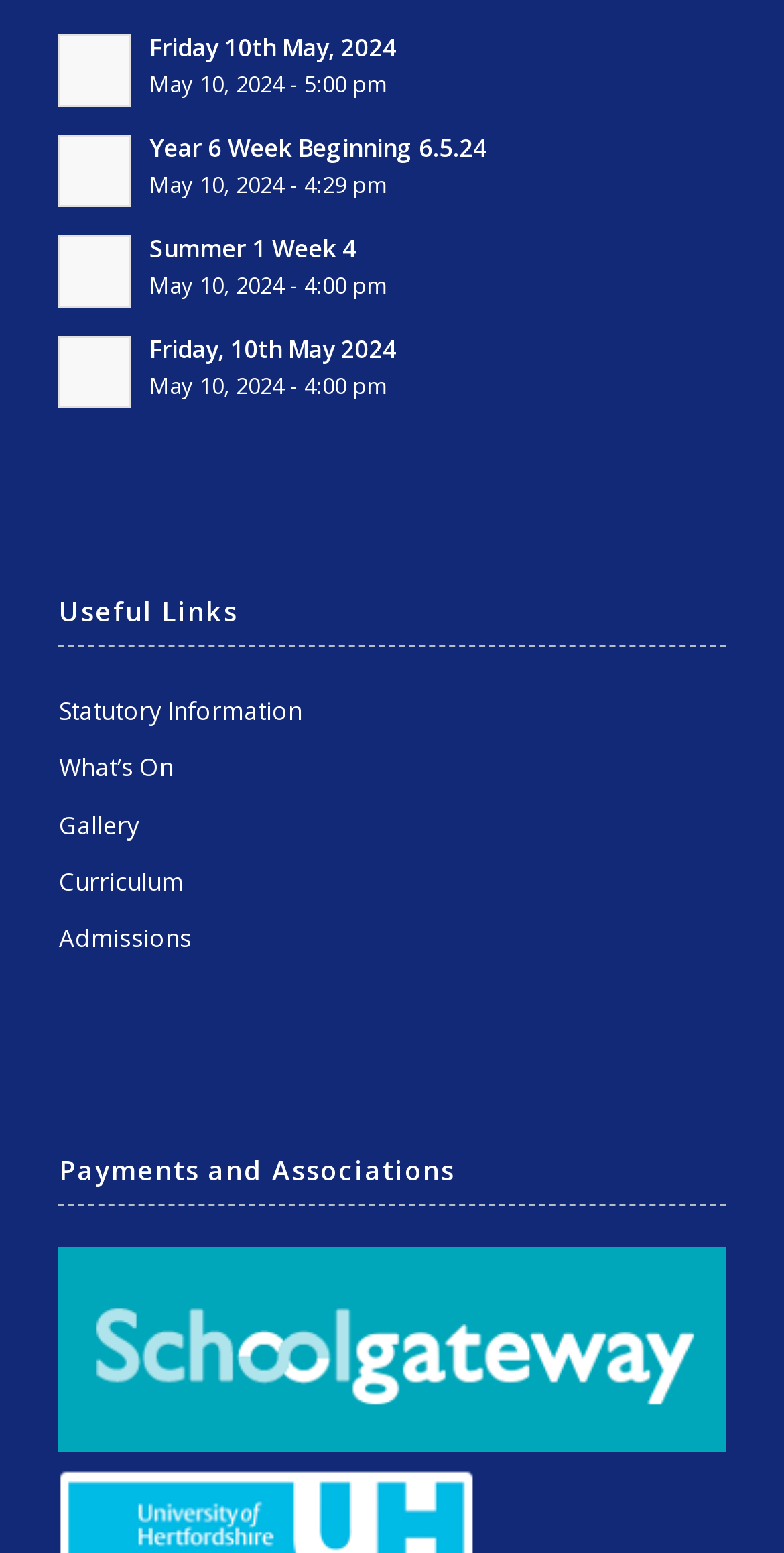Give a short answer using one word or phrase for the question:
What is the date mentioned in the first link?

May 10, 2024